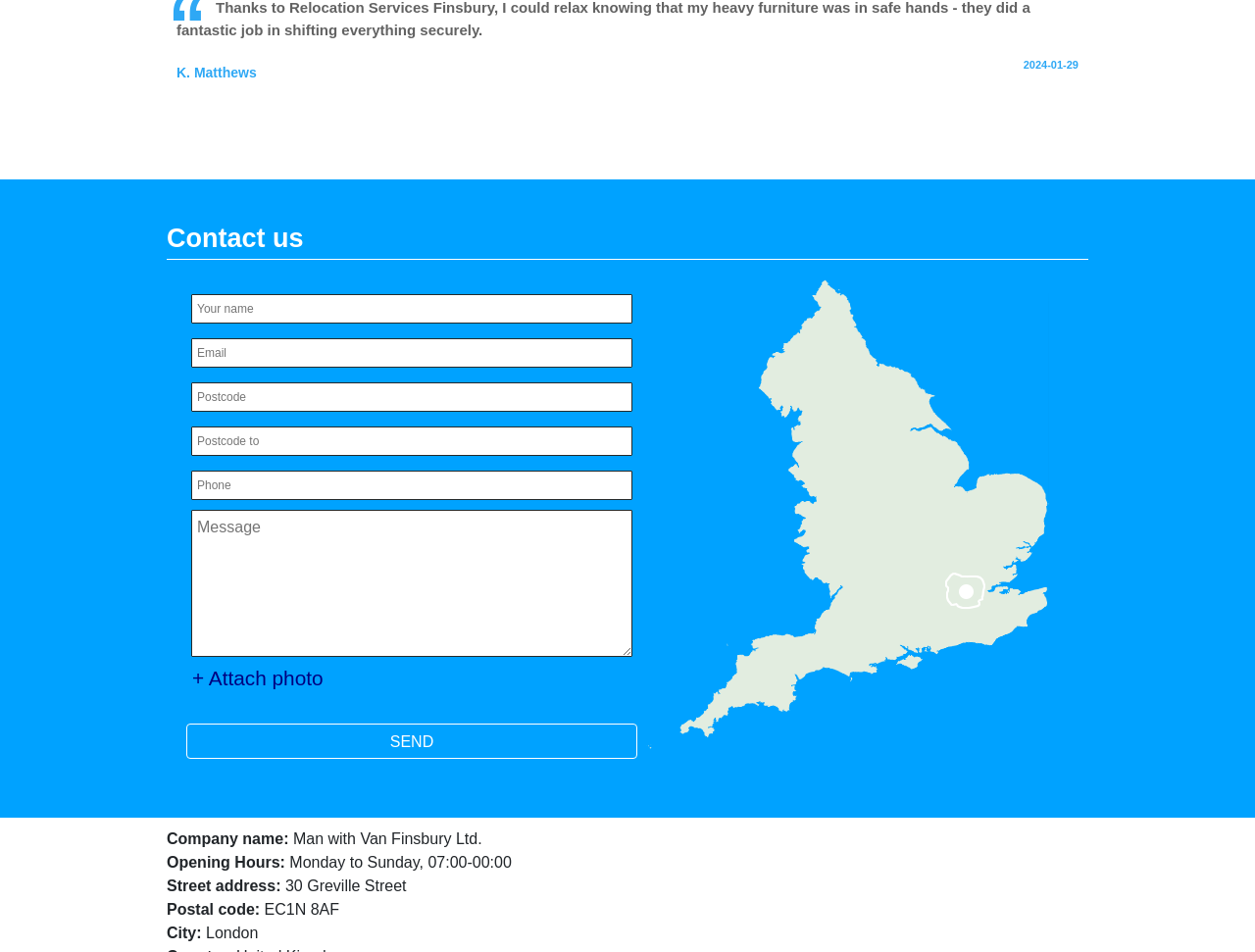How many textboxes are there in the contact form?
Please provide a single word or phrase as your answer based on the screenshot.

6